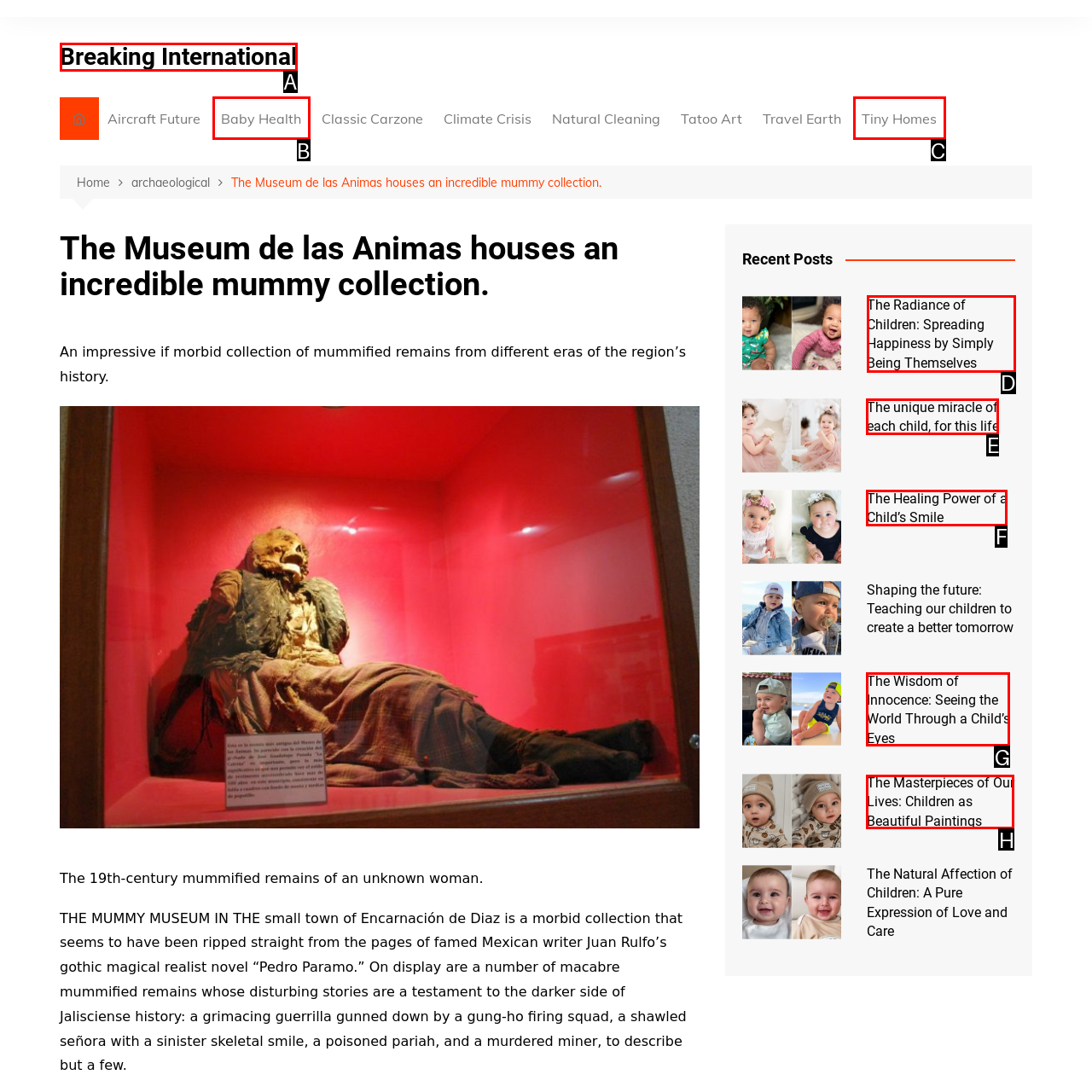Identify the correct UI element to click on to achieve the task: View the recent post 'The Radiance of Children: Spreading Happiness by Simply Being Themselves'. Provide the letter of the appropriate element directly from the available choices.

D